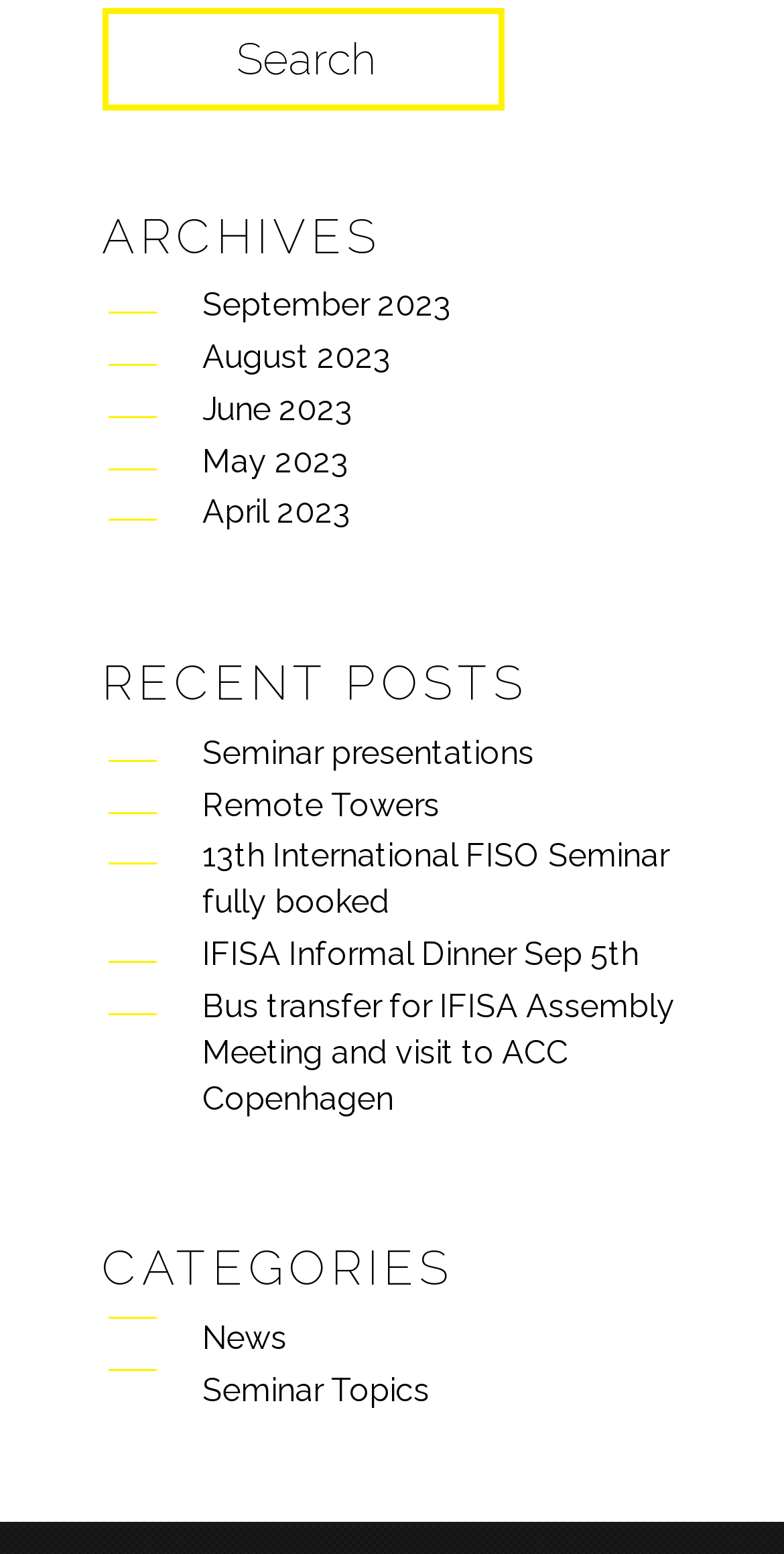Return the bounding box coordinates of the UI element that corresponds to this description: "IFISA Informal Dinner Sep 5th". The coordinates must be given as four float numbers in the range of 0 and 1, [left, top, right, bottom].

[0.258, 0.602, 0.815, 0.626]